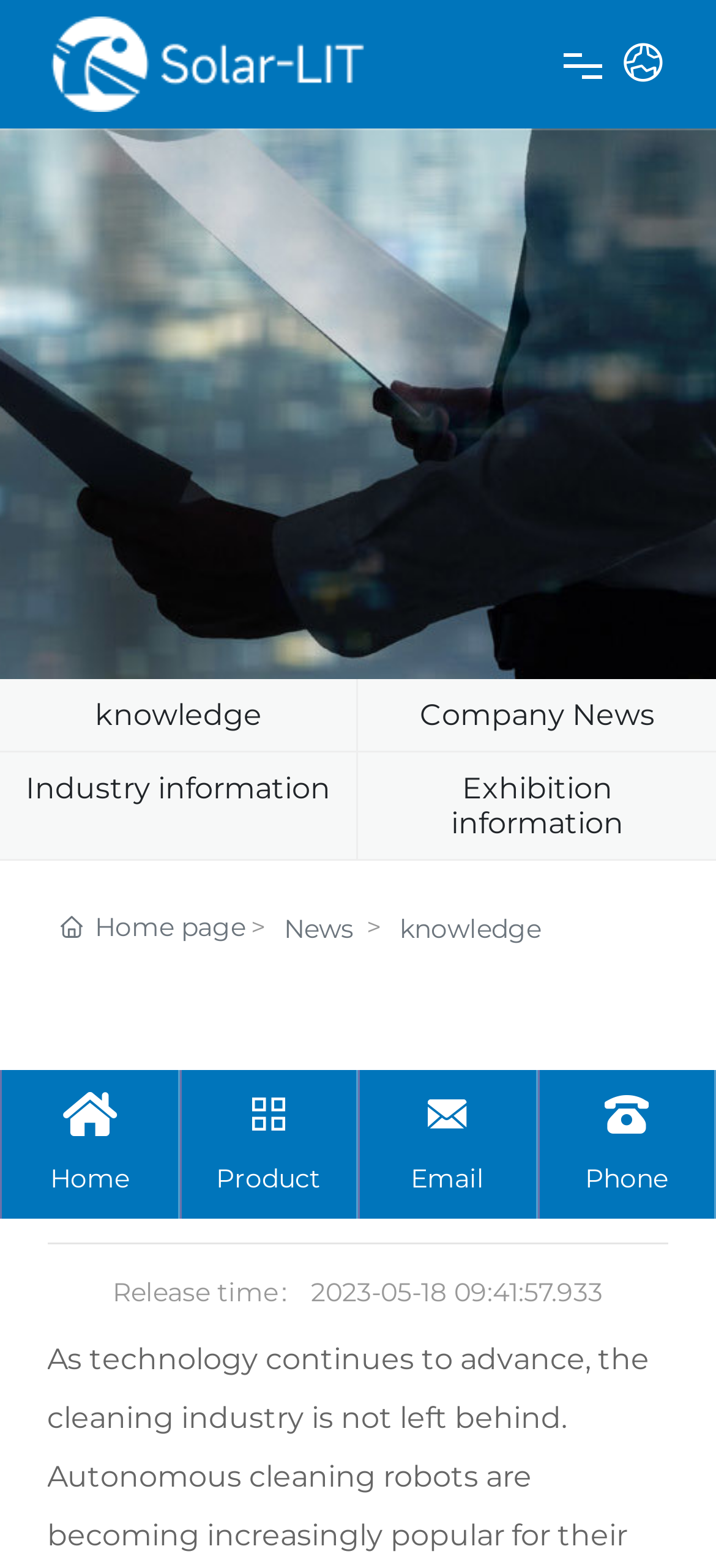Can you pinpoint the bounding box coordinates for the clickable element required for this instruction: "View the Company News"? The coordinates should be four float numbers between 0 and 1, i.e., [left, top, right, bottom].

[0.5, 0.433, 1.0, 0.479]